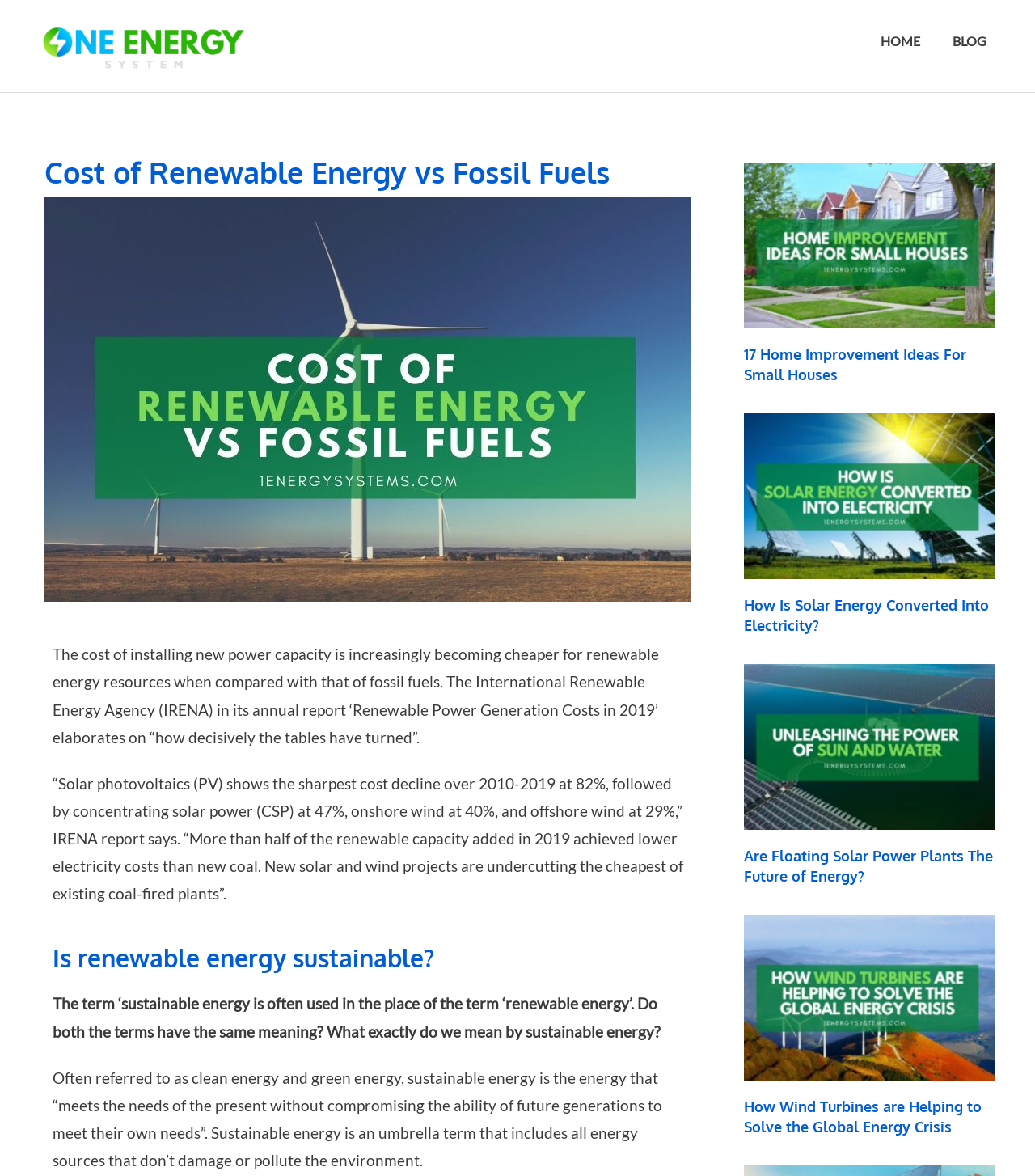Can you find and generate the webpage's heading?

Cost of Renewable Energy vs Fossil Fuels